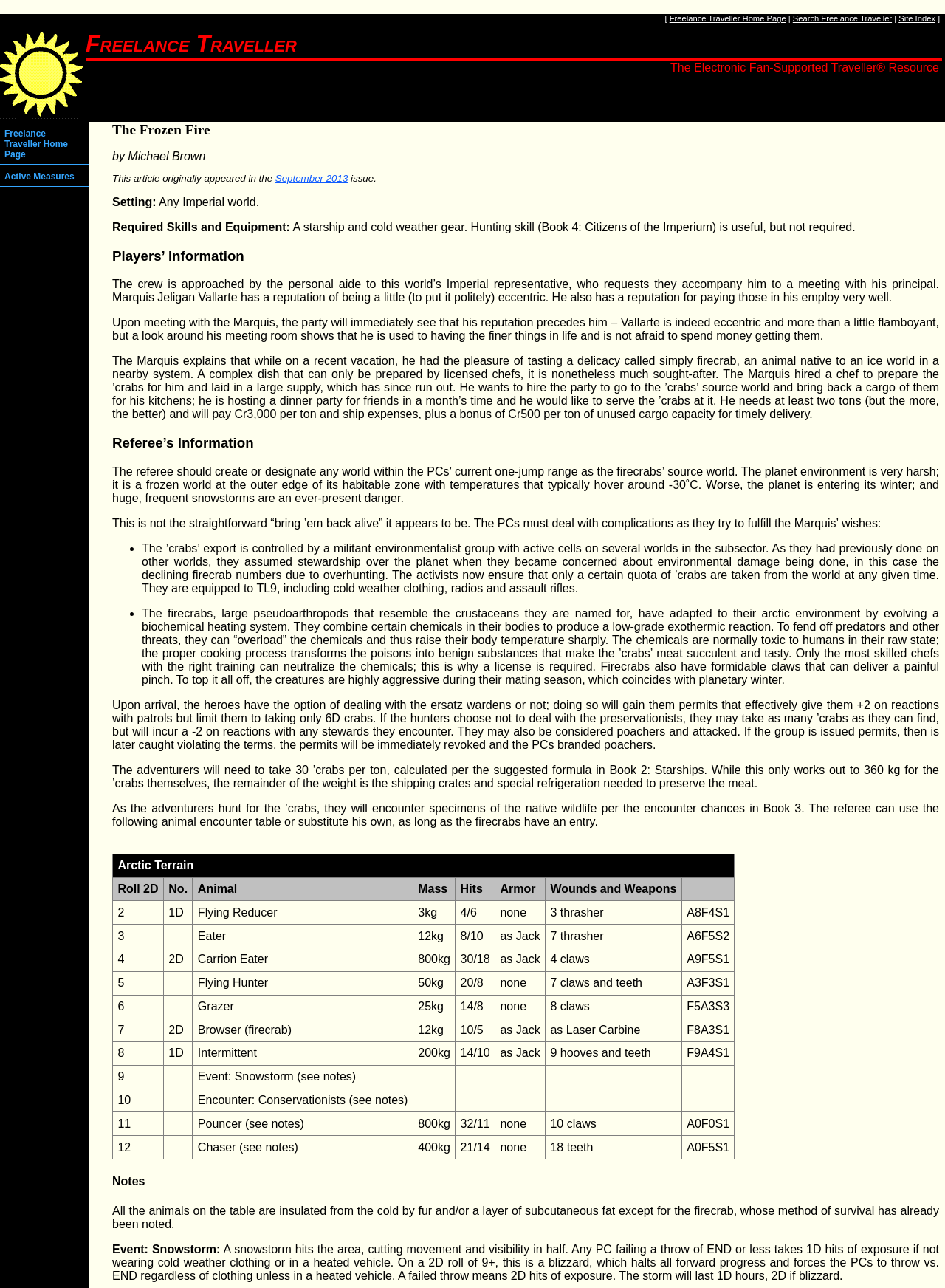From the element description: "Freelance Traveller Home Page", extract the bounding box coordinates of the UI element. The coordinates should be expressed as four float numbers between 0 and 1, in the order [left, top, right, bottom].

[0.708, 0.011, 0.832, 0.018]